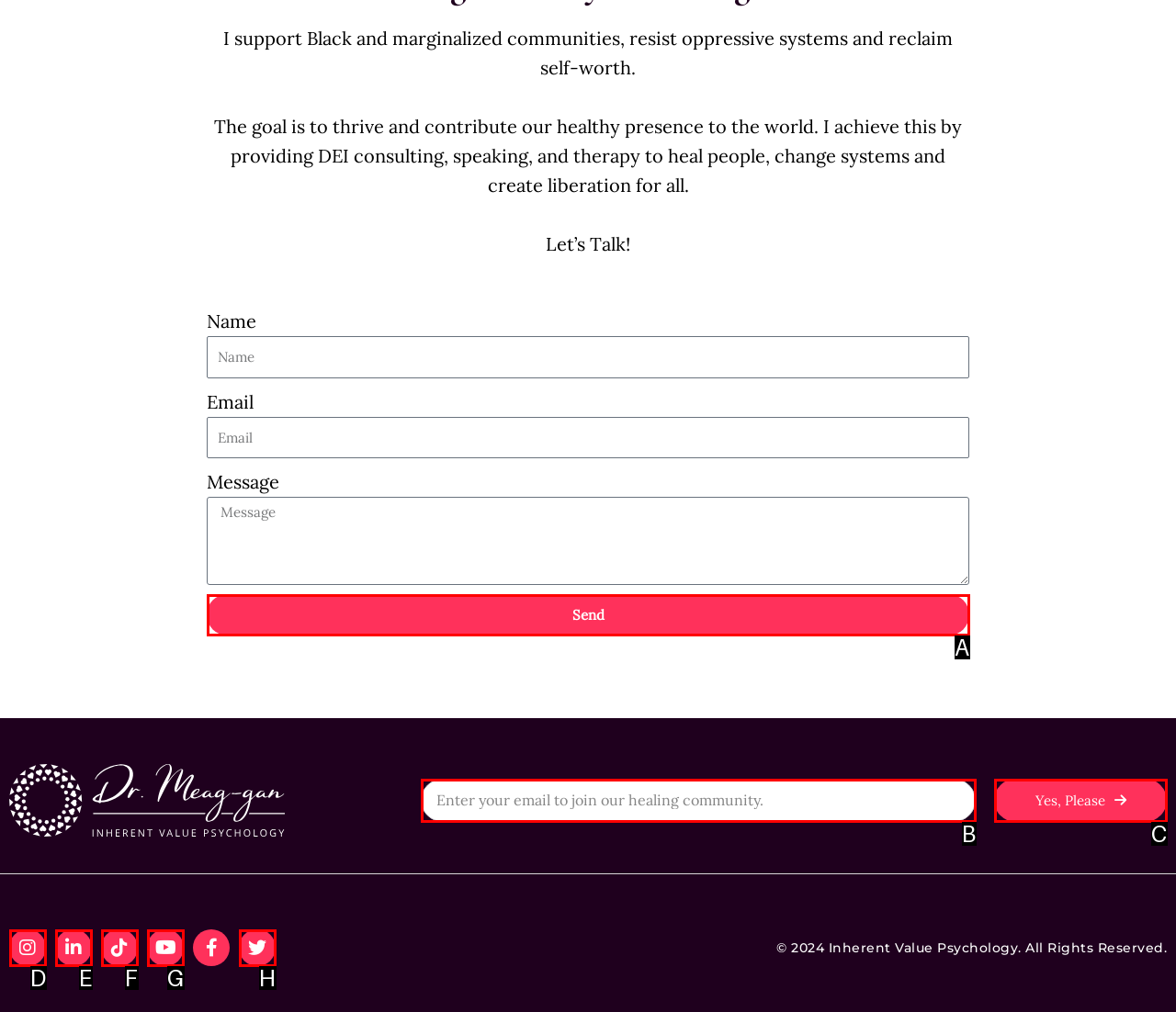Given the description: Yes, Please, choose the HTML element that matches it. Indicate your answer with the letter of the option.

C